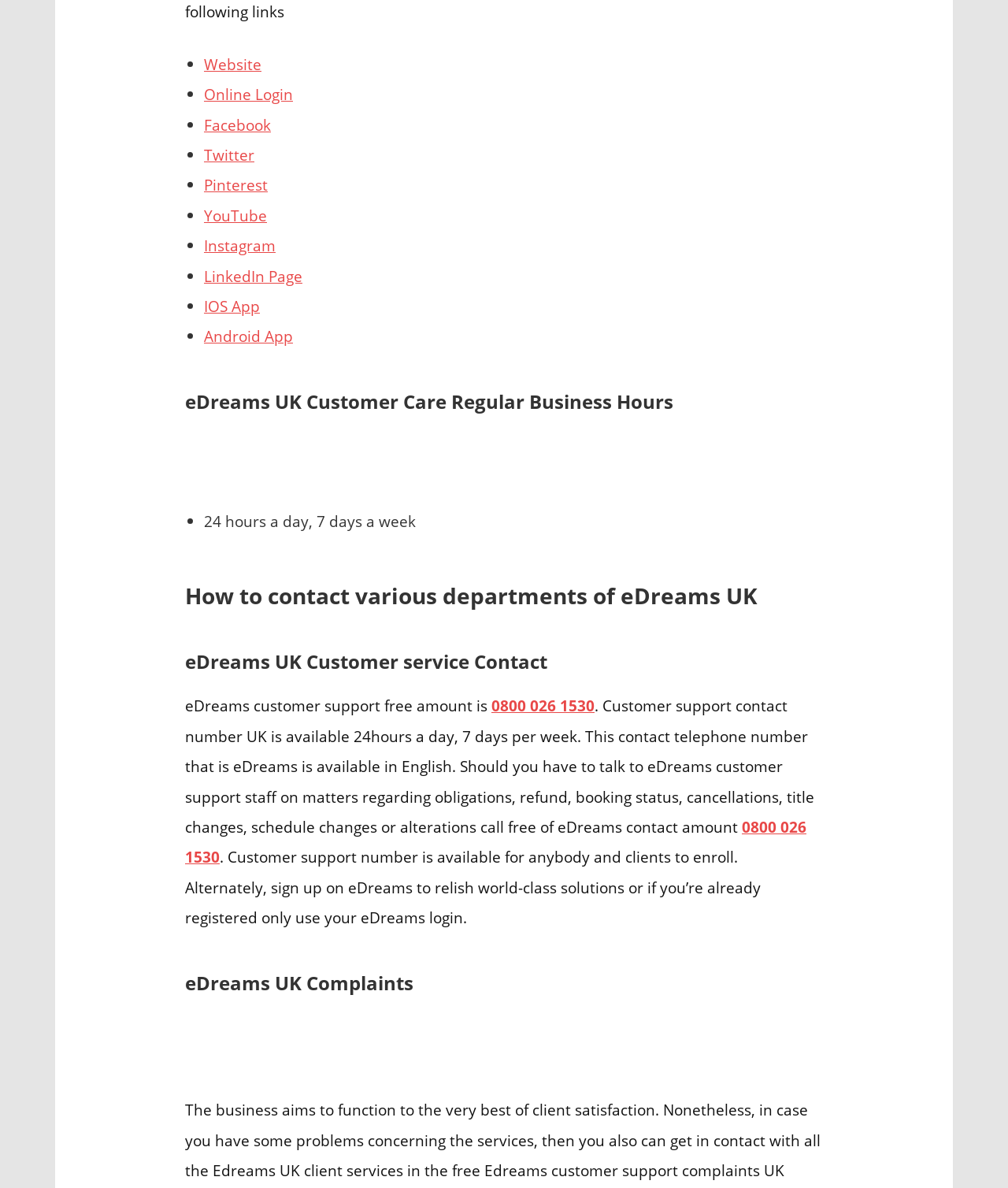Find the bounding box coordinates for the UI element that matches this description: "Pinterest".

[0.202, 0.147, 0.266, 0.165]